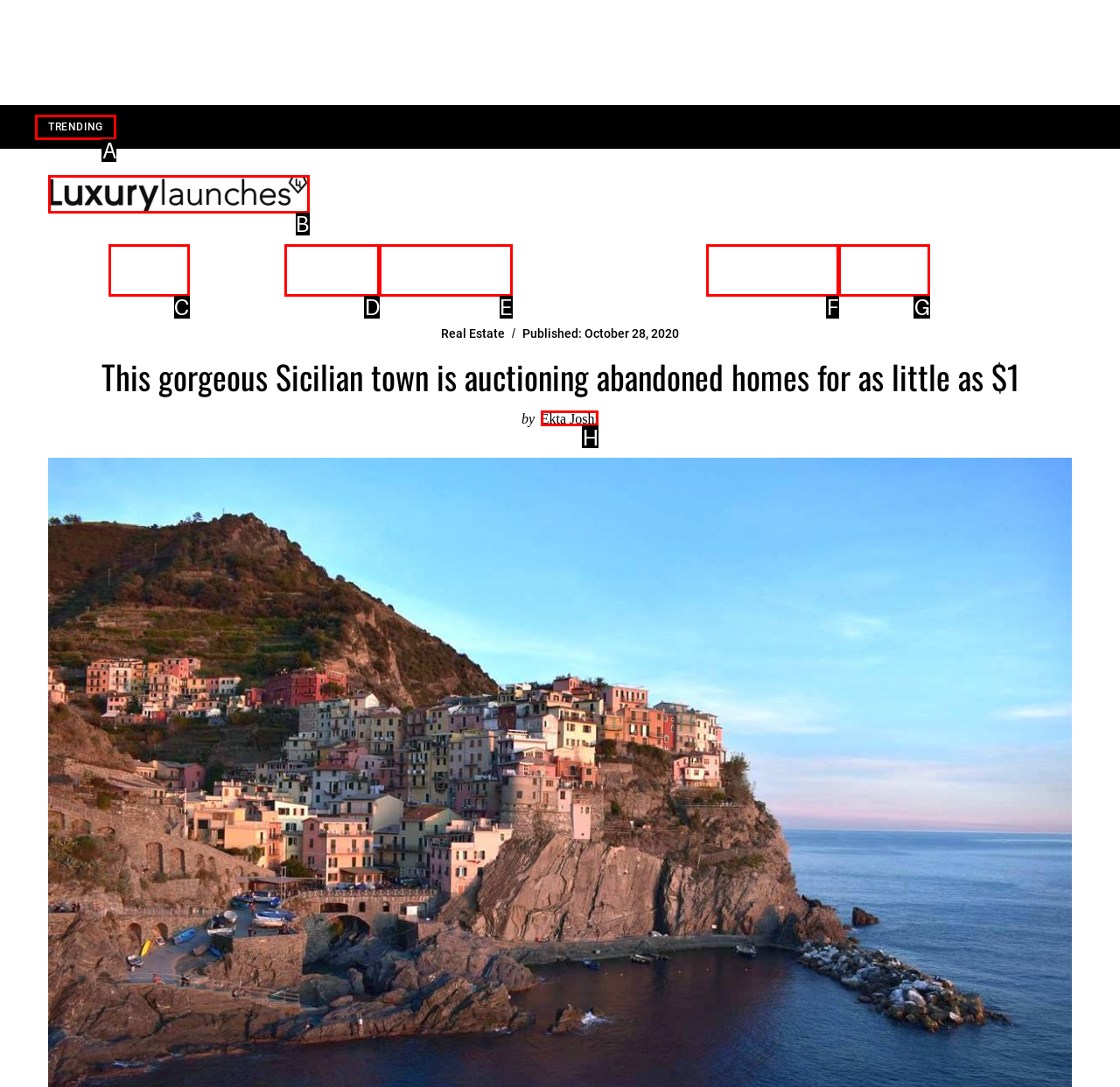To execute the task: View article by Ekta Joshi, which one of the highlighted HTML elements should be clicked? Answer with the option's letter from the choices provided.

H